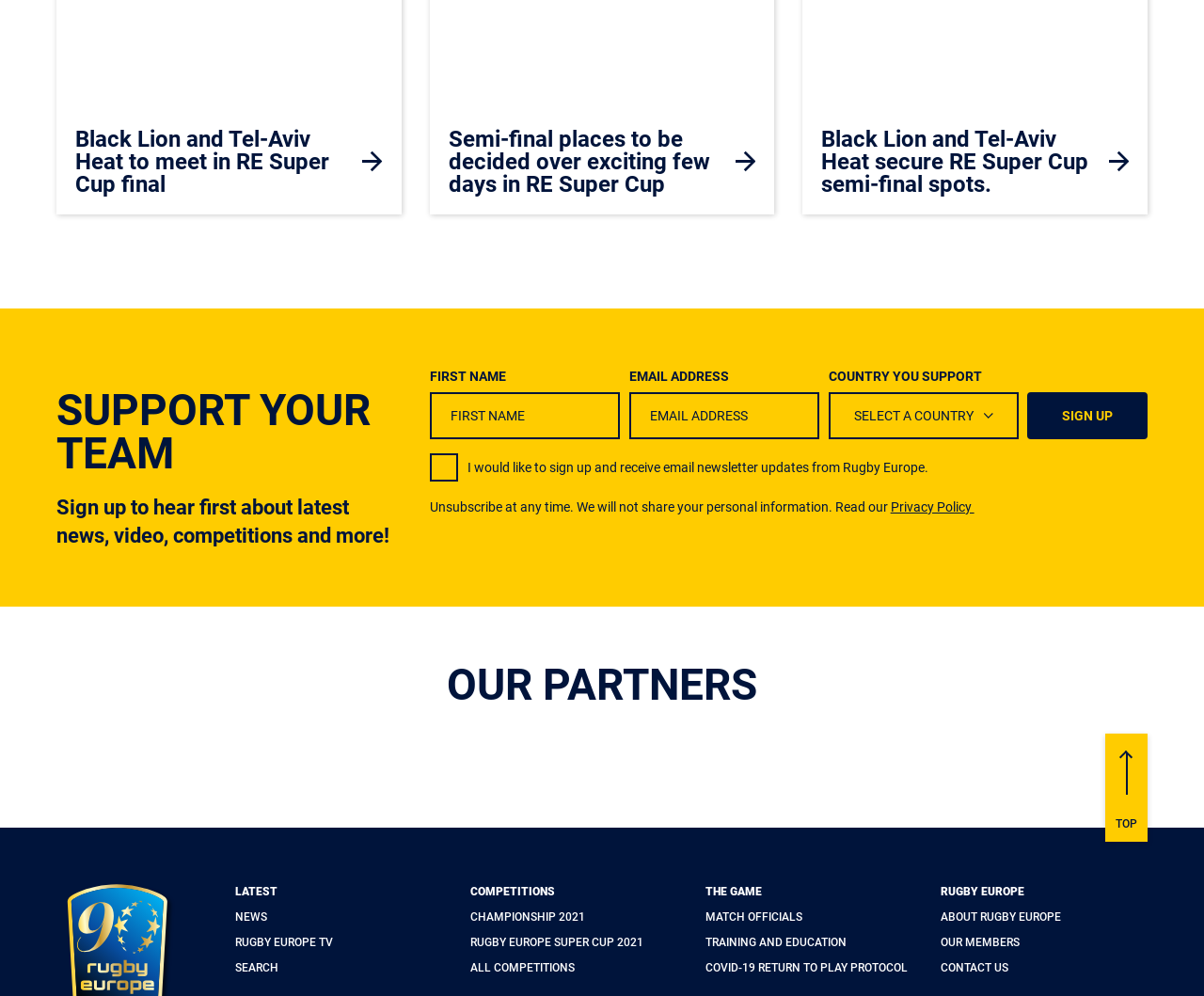Identify the bounding box coordinates of the clickable region to carry out the given instruction: "Go to news".

[0.195, 0.914, 0.222, 0.927]